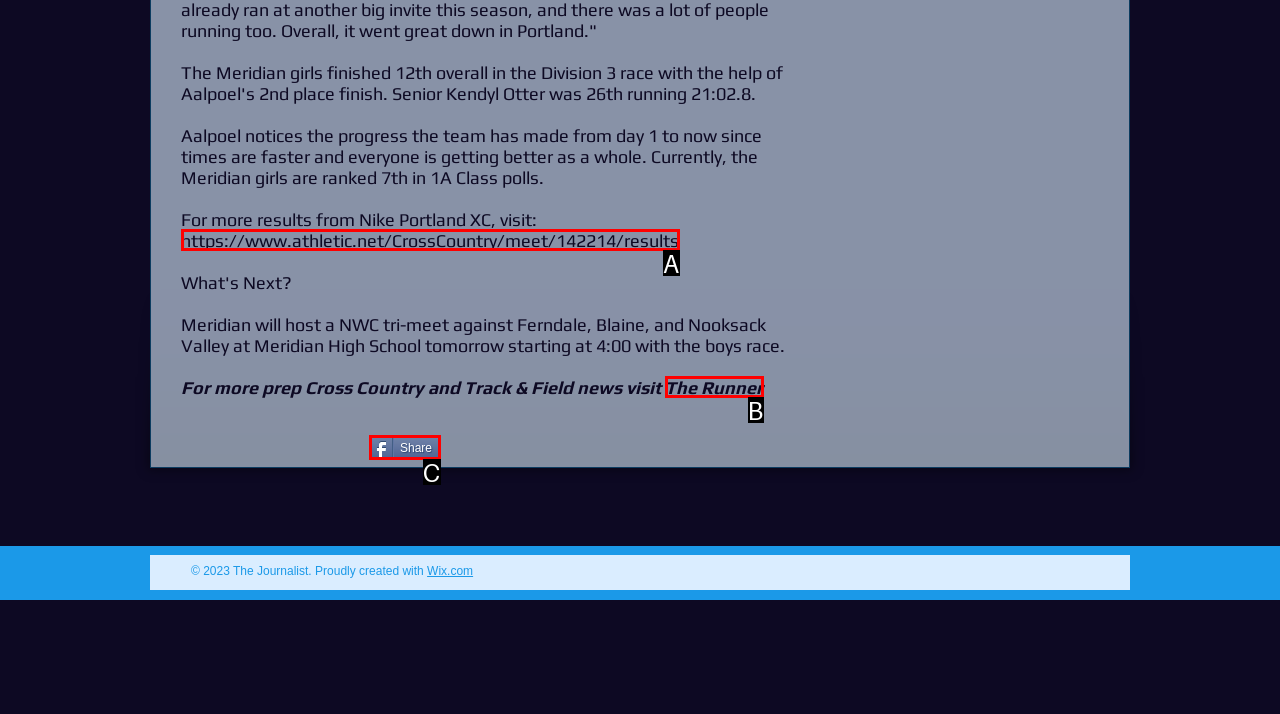Using the element description: The Runner, select the HTML element that matches best. Answer with the letter of your choice.

B